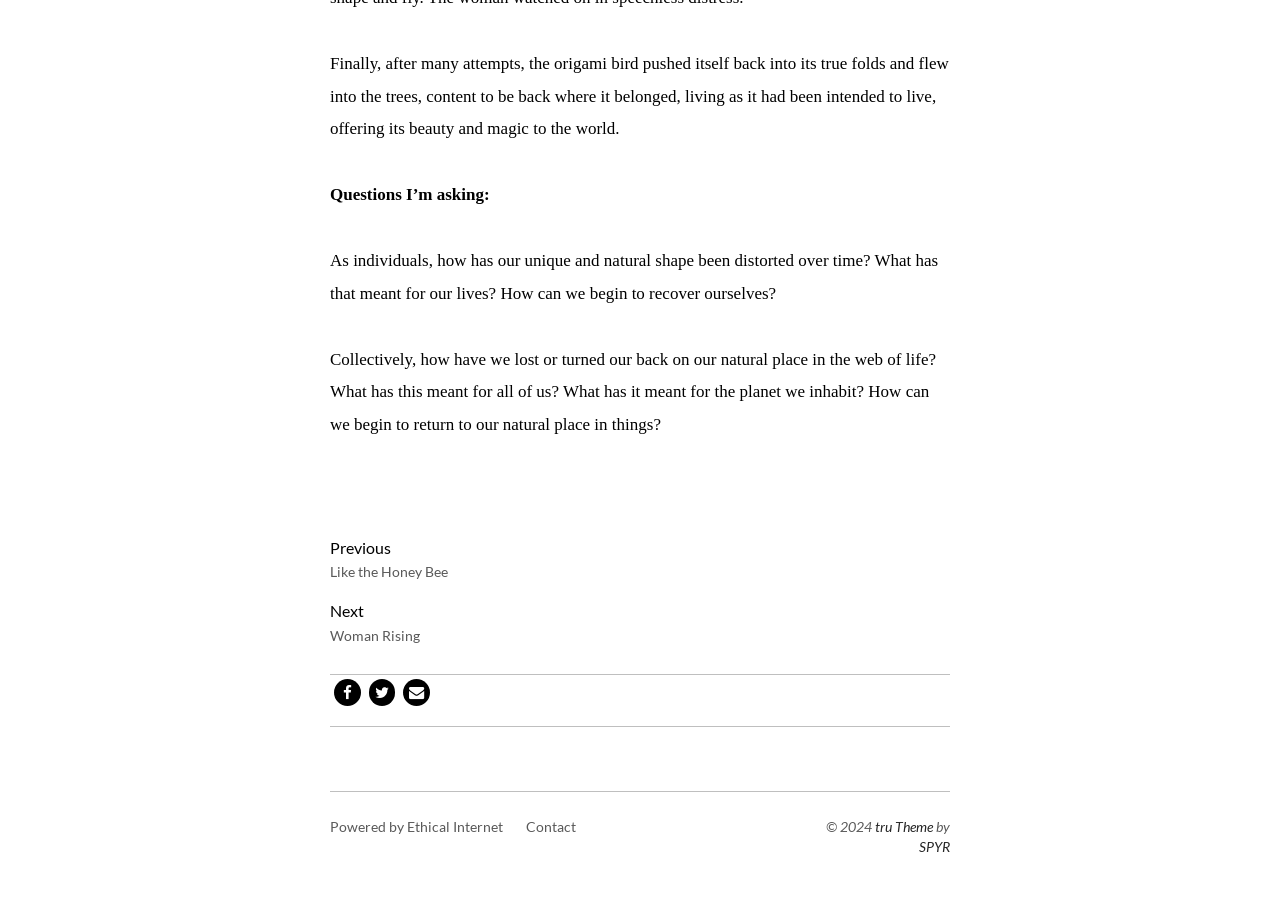Please respond to the question using a single word or phrase:
What is the title of the previous article?

Like the Honey Bee